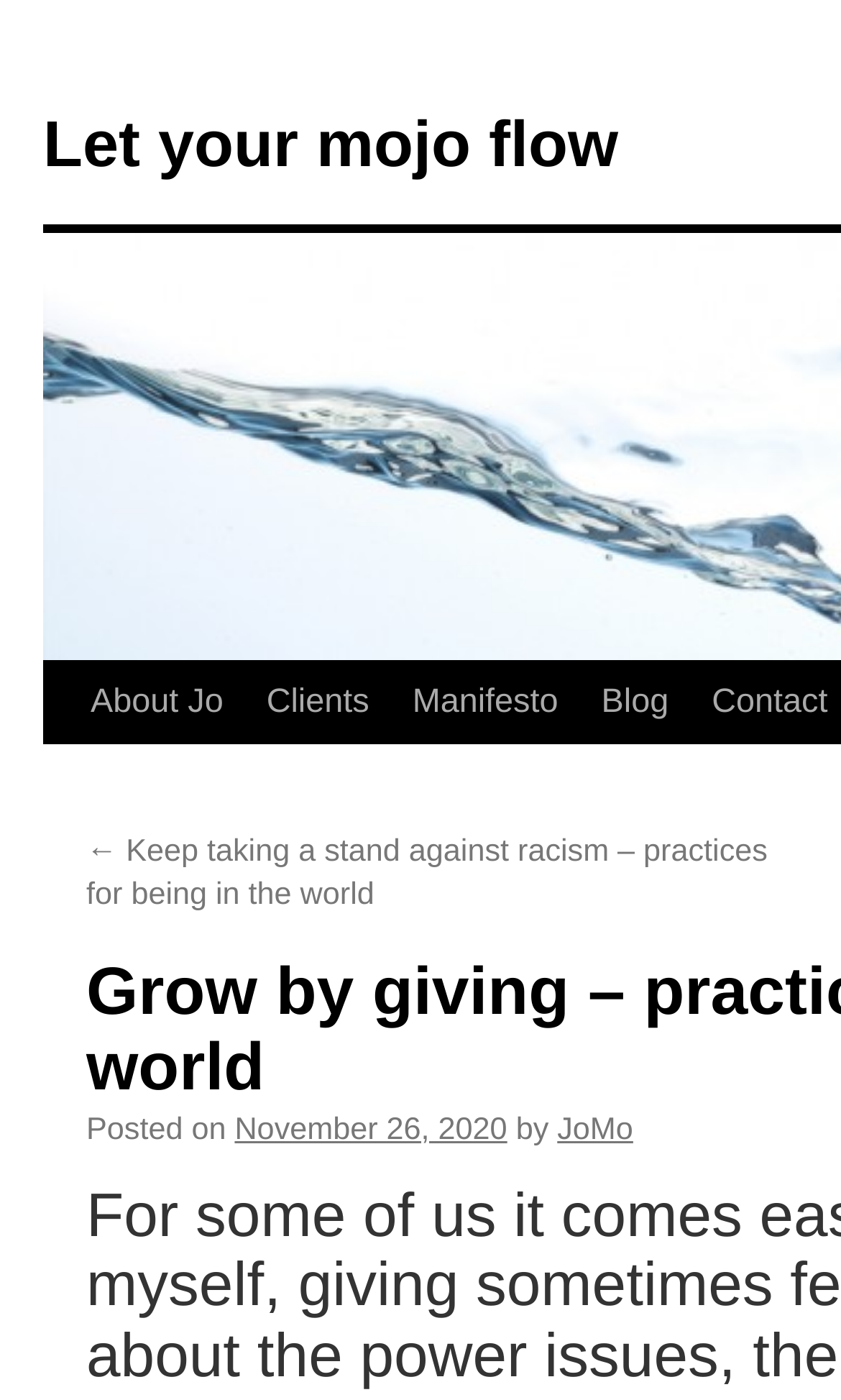Please provide the bounding box coordinates in the format (top-left x, top-left y, bottom-right x, bottom-right y). Remember, all values are floating point numbers between 0 and 1. What is the bounding box coordinate of the region described as: November 26, 2020

[0.279, 0.853, 0.603, 0.878]